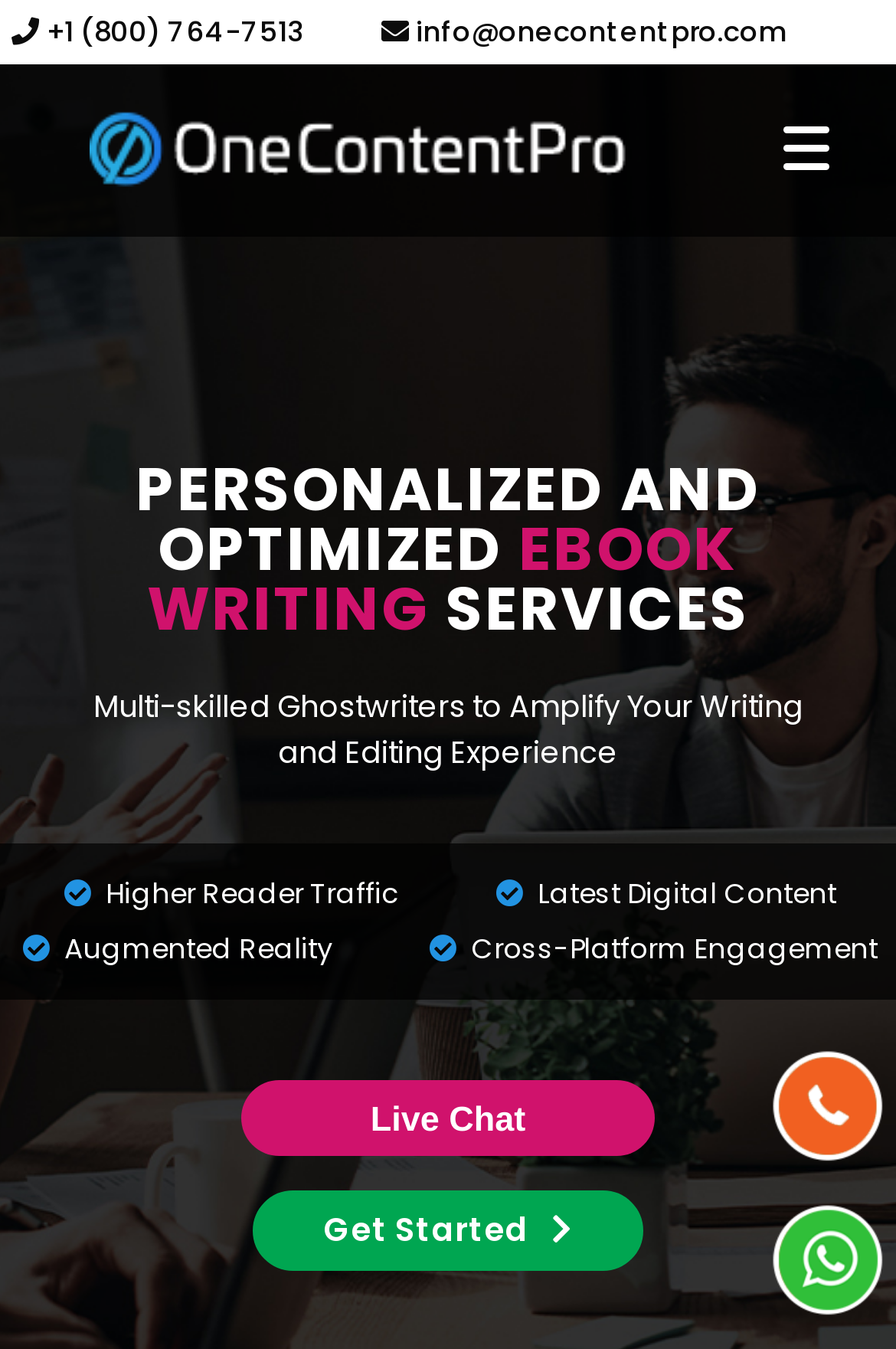Please determine the bounding box coordinates of the section I need to click to accomplish this instruction: "Visit Facebook page".

None